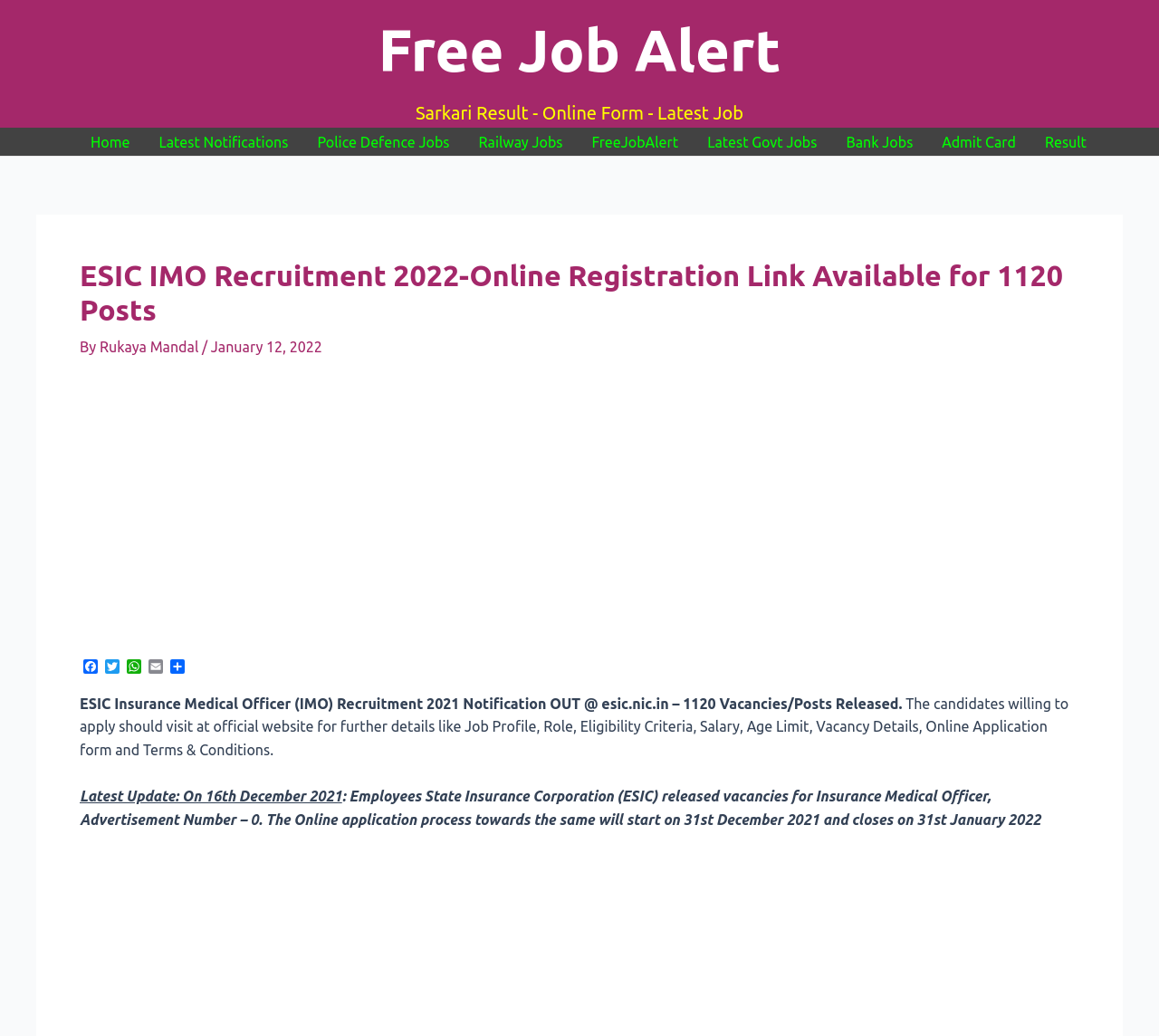Describe the webpage meticulously, covering all significant aspects.

The webpage is about ESIC IMO Recruitment 2021, with a focus on 1120 Insurance Medical Officer Grade-II (Allopathic) posts. At the top, there is a navigation menu with links to various sections of the website, including Home, Latest Notifications, Police Defence Jobs, Railway Jobs, and more.

Below the navigation menu, there is a header section with a heading that reads "ESIC IMO Recruitment 2022-Online Registration Link Available for 1120 Posts". This is followed by the author's name, "Rukaya Mandal", and the date "January 12, 2022".

On the left side of the page, there are social media links to Facebook, Twitter, WhatsApp, Email, and Share. Below these links, there is a section with two paragraphs of text. The first paragraph announces the release of 1120 vacancies for Insurance Medical Officer posts and provides a brief overview of the recruitment process. The second paragraph provides more details about the job profile, eligibility criteria, salary, age limit, and online application form.

Further down the page, there is an update section with two paragraphs of text. The first paragraph mentions the latest update on December 16th, 2021, and the second paragraph provides more information about the recruitment process, including the advertisement number, online application dates, and closing dates.

Throughout the page, there are two advertisement iframes, one above the update section and one below it.